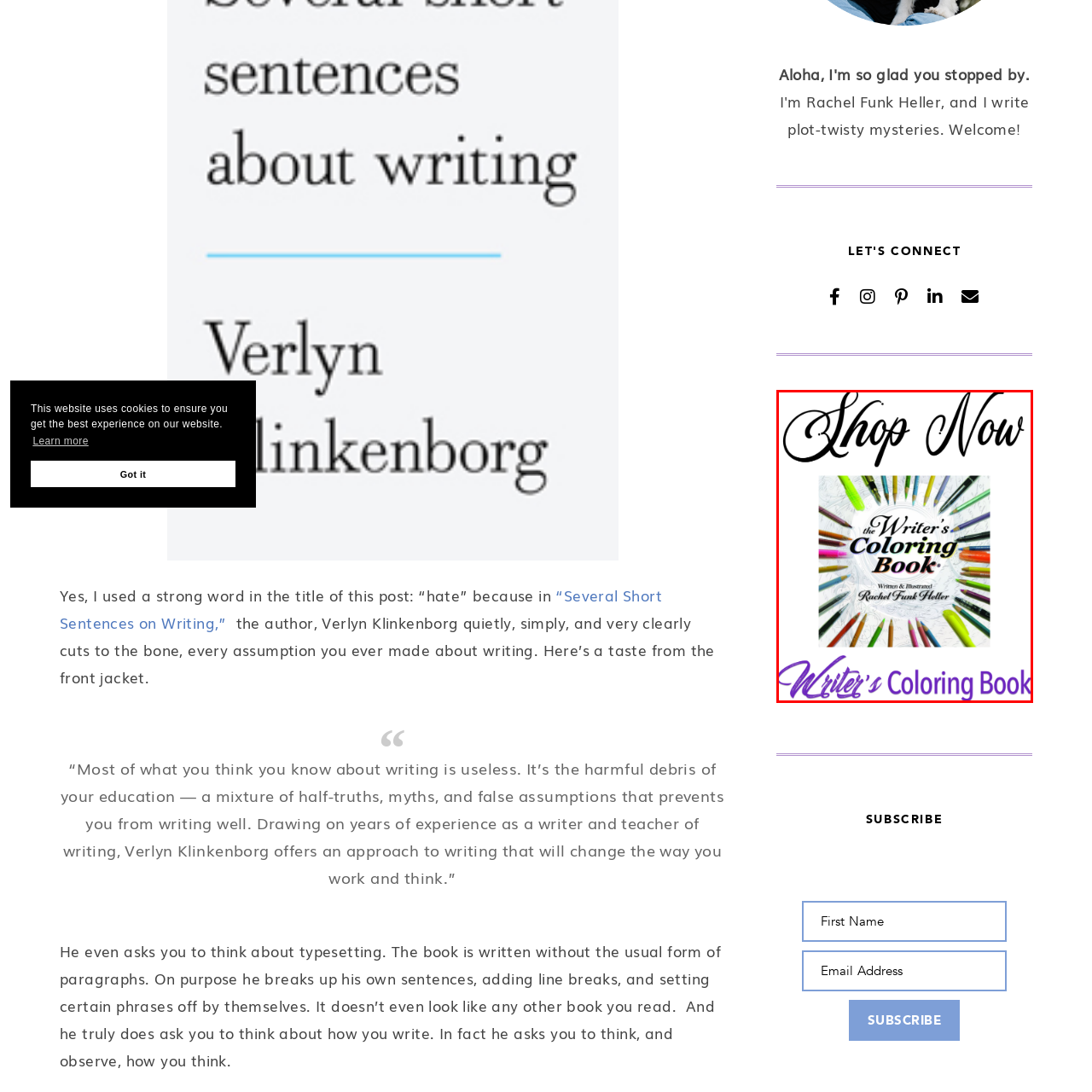Describe extensively the image content marked by the red bounding box.

The image promotes "the Writer's Coloring Book," authored and illustrated by Rachel Funk Heller. The cover features a vibrant arrangement of colorful pens radiating around the book's title, emphasizing creativity and artistic expression tailored for writers. Above the book, elegant cursive text reads "Shop Now," inviting viewers to make a purchase. Below the book, the title is styled in a bold font, reinforcing the focus on the book itself, which combines writing and coloring as a unique tool for inspiration and creativity.